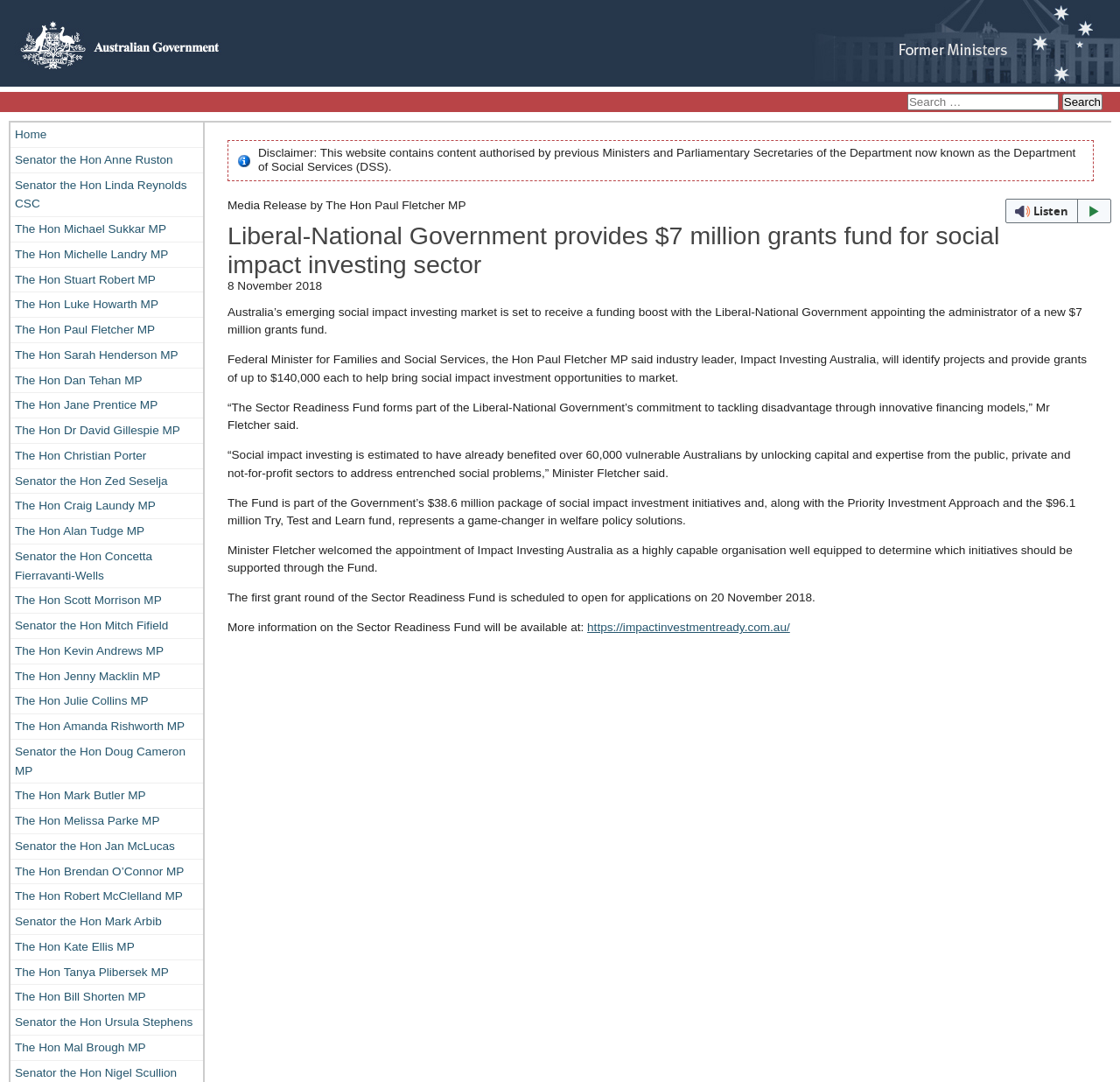What is the purpose of the Sector Readiness Fund?
Refer to the image and provide a detailed answer to the question.

The Sector Readiness Fund is part of the Government's commitment to tackling disadvantage through innovative financing models, and its purpose is to support social impact investment opportunities by providing grants to help bring them to market.